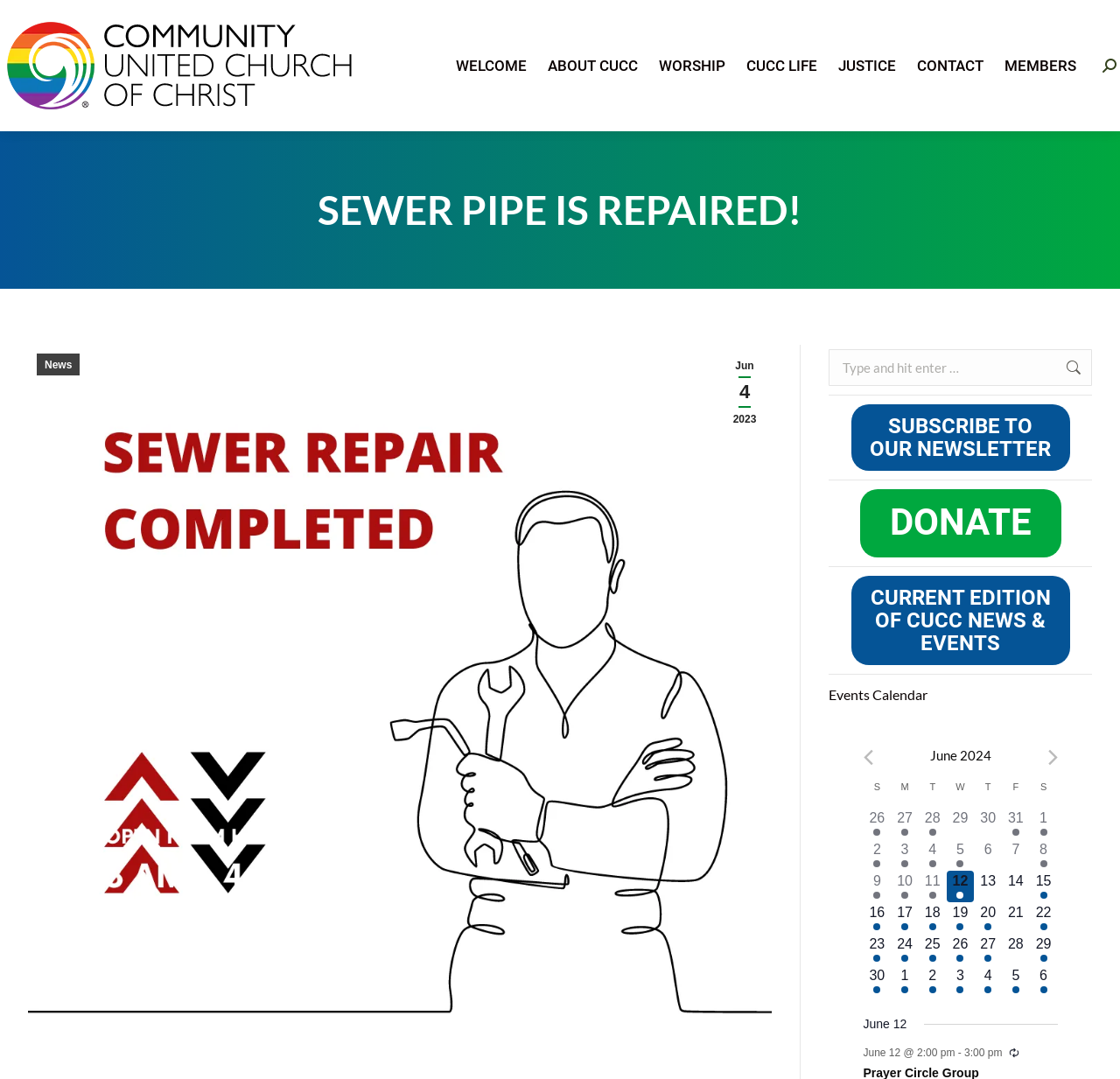Kindly provide the bounding box coordinates of the section you need to click on to fulfill the given instruction: "Search for something".

[0.74, 0.324, 0.975, 0.358]